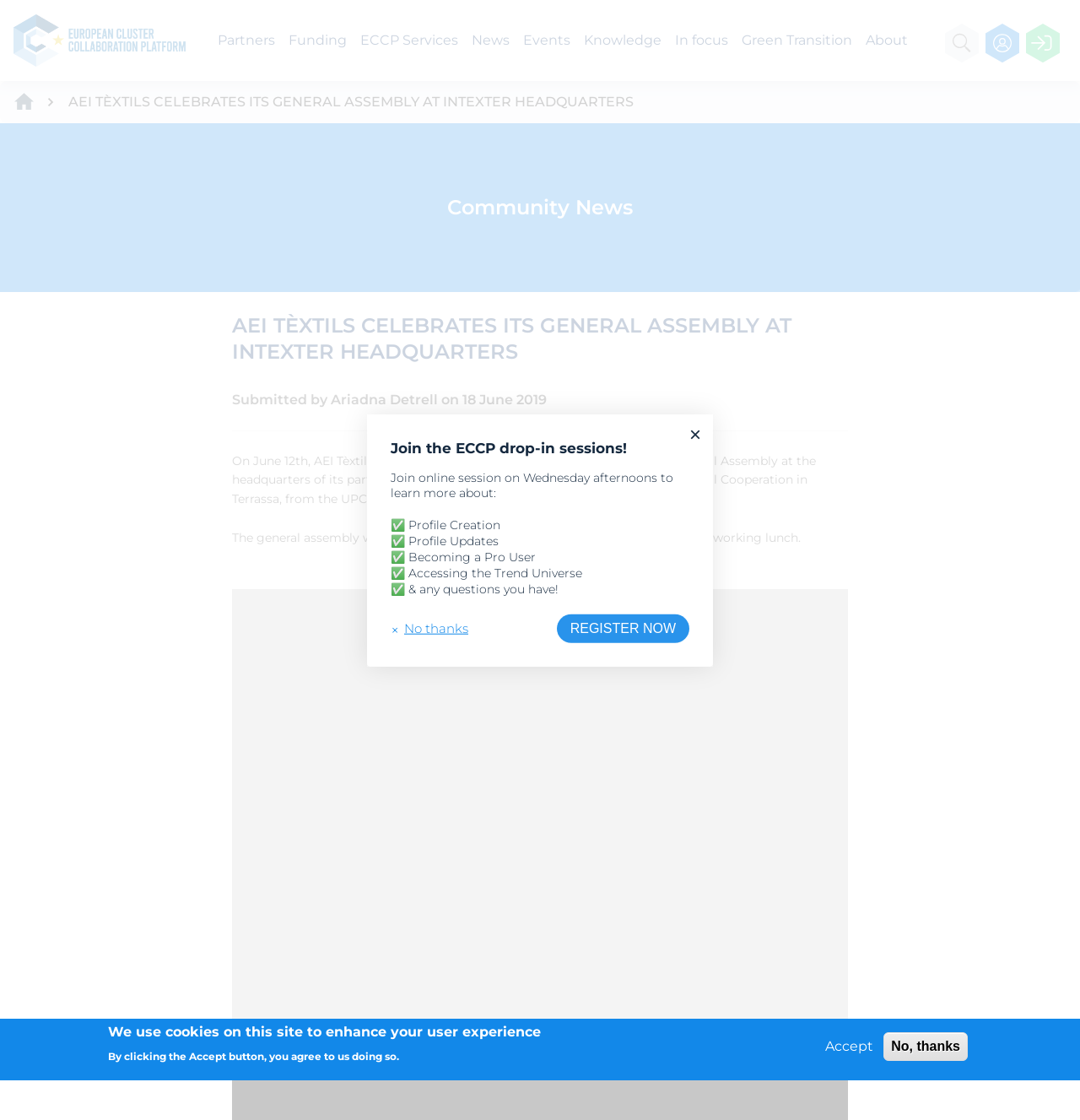From the webpage screenshot, predict the bounding box of the UI element that matches this description: "Green news & events".

[0.659, 0.101, 0.816, 0.129]